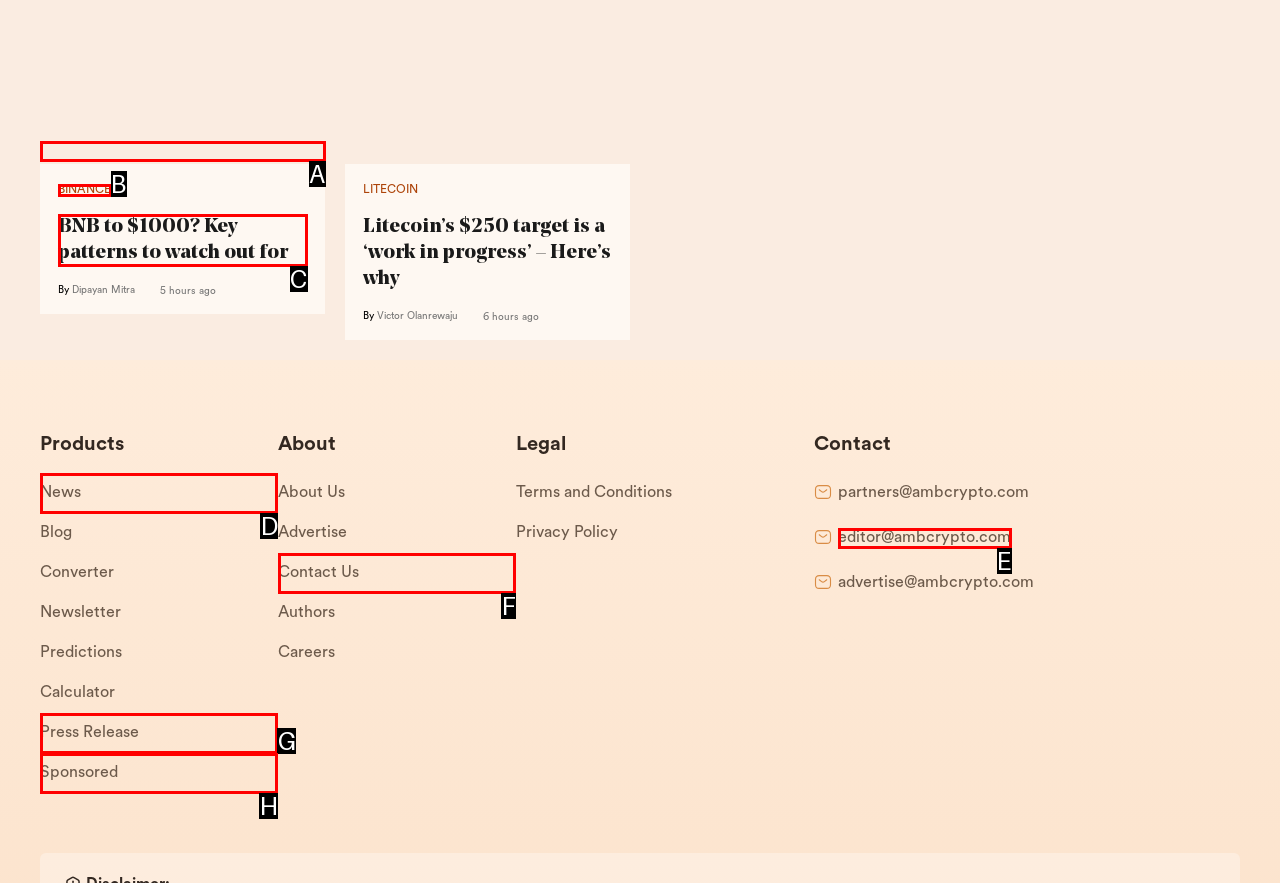Tell me the letter of the option that corresponds to the description: Contact Us
Answer using the letter from the given choices directly.

F